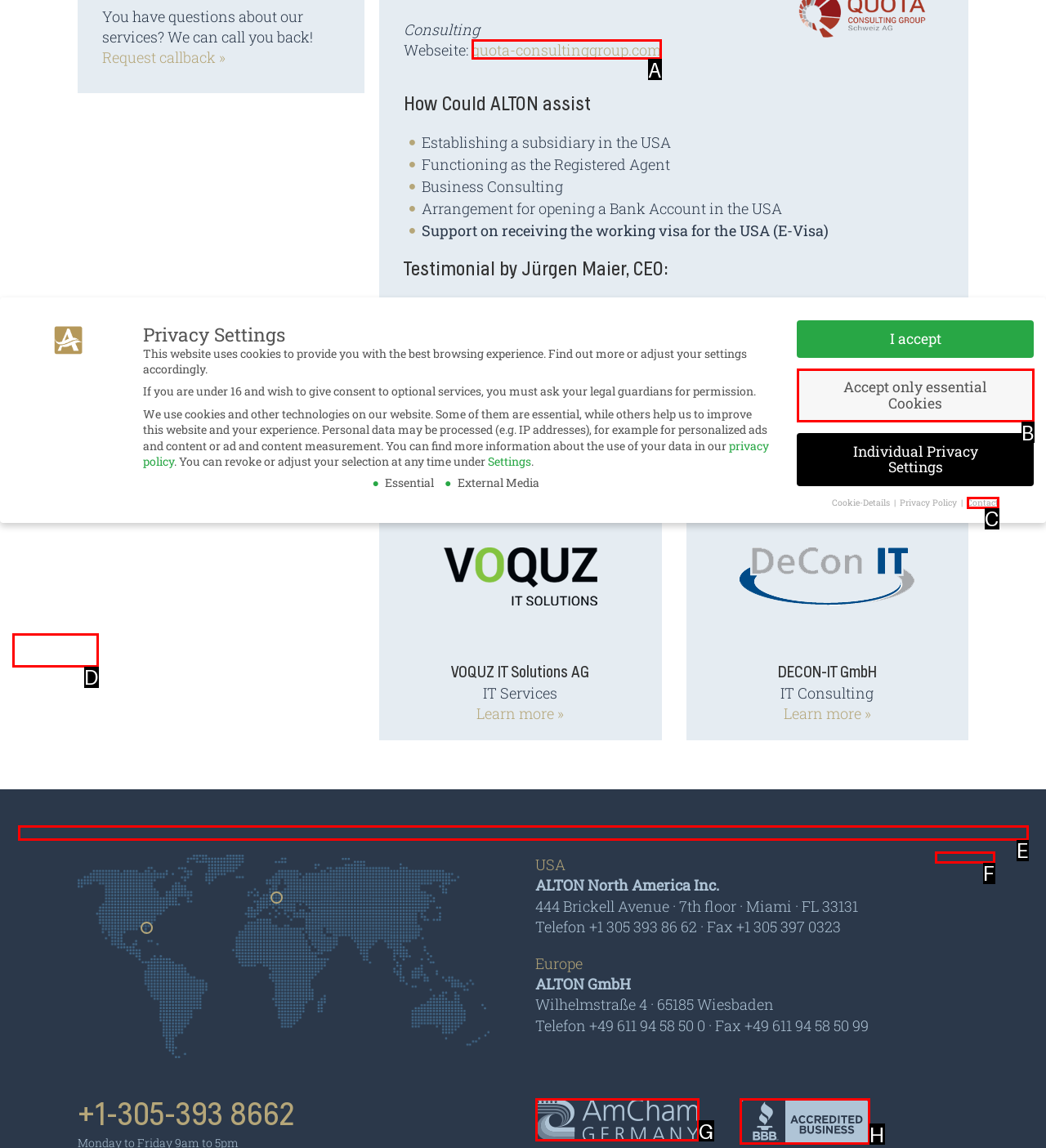From the given options, find the HTML element that fits the description: BBB - Accredited Business. Reply with the letter of the chosen element.

H